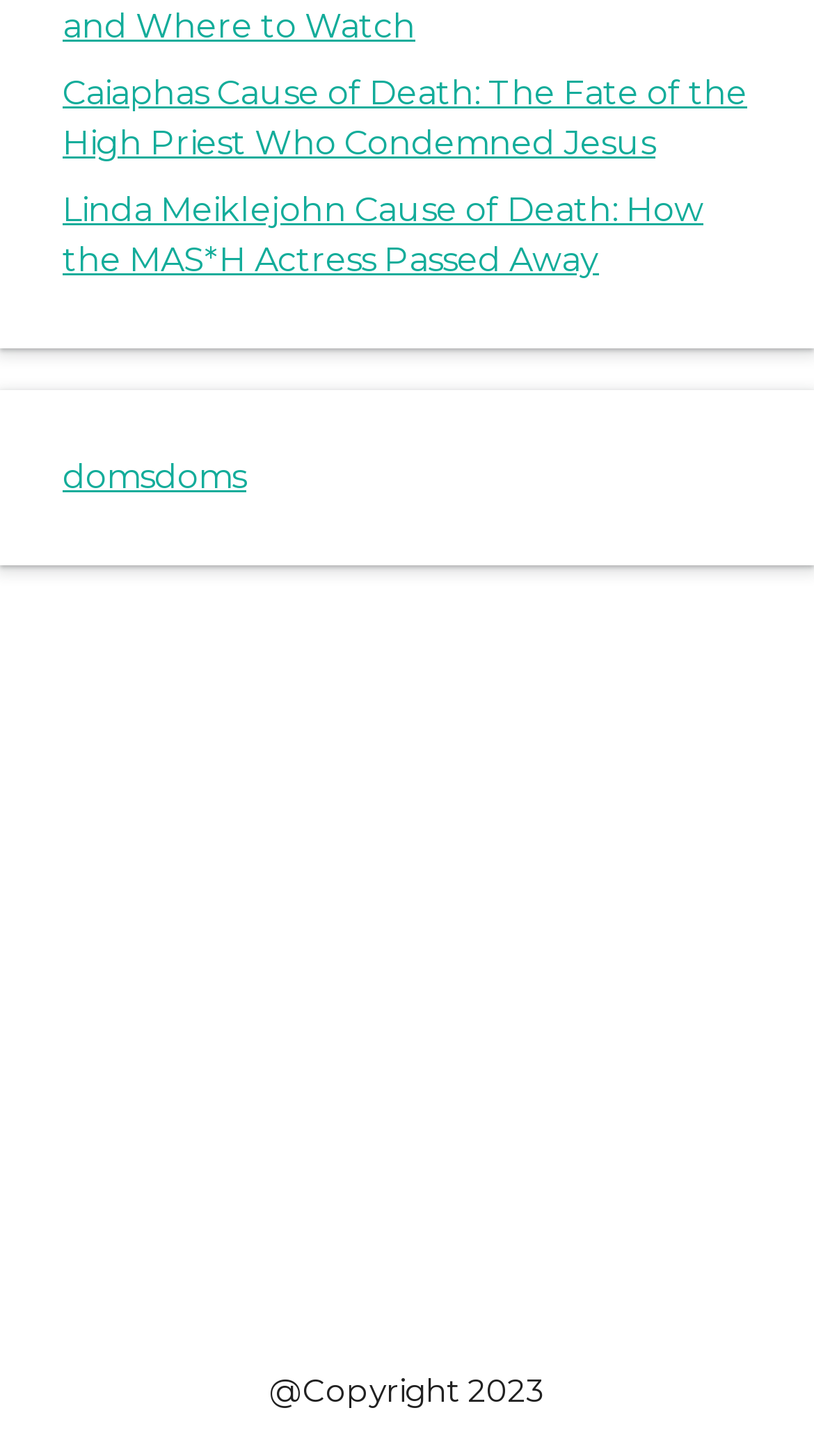How many links are there in the top section?
Please elaborate on the answer to the question with detailed information.

The top section of the webpage has two links, one with the text 'Caiaphas Cause of Death: The Fate of the High Priest Who Condemned Jesus' and another with the text 'Linda Meiklejohn Cause of Death: How the MAS*H Actress Passed Away'.